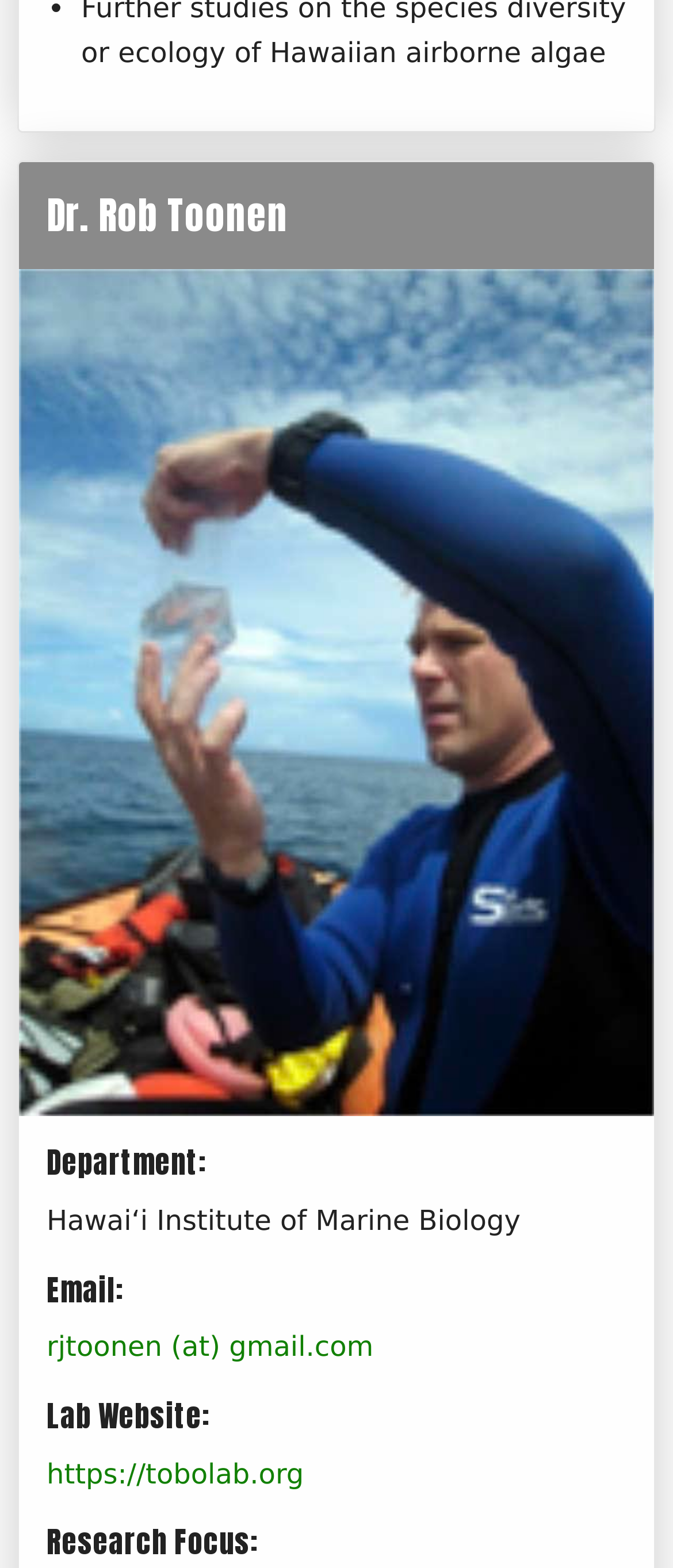Given the element description rjtoonen (at) gmail.com, predict the bounding box coordinates for the UI element in the webpage screenshot. The format should be (top-left x, top-left y, bottom-right x, bottom-right y), and the values should be between 0 and 1.

[0.069, 0.849, 0.555, 0.869]